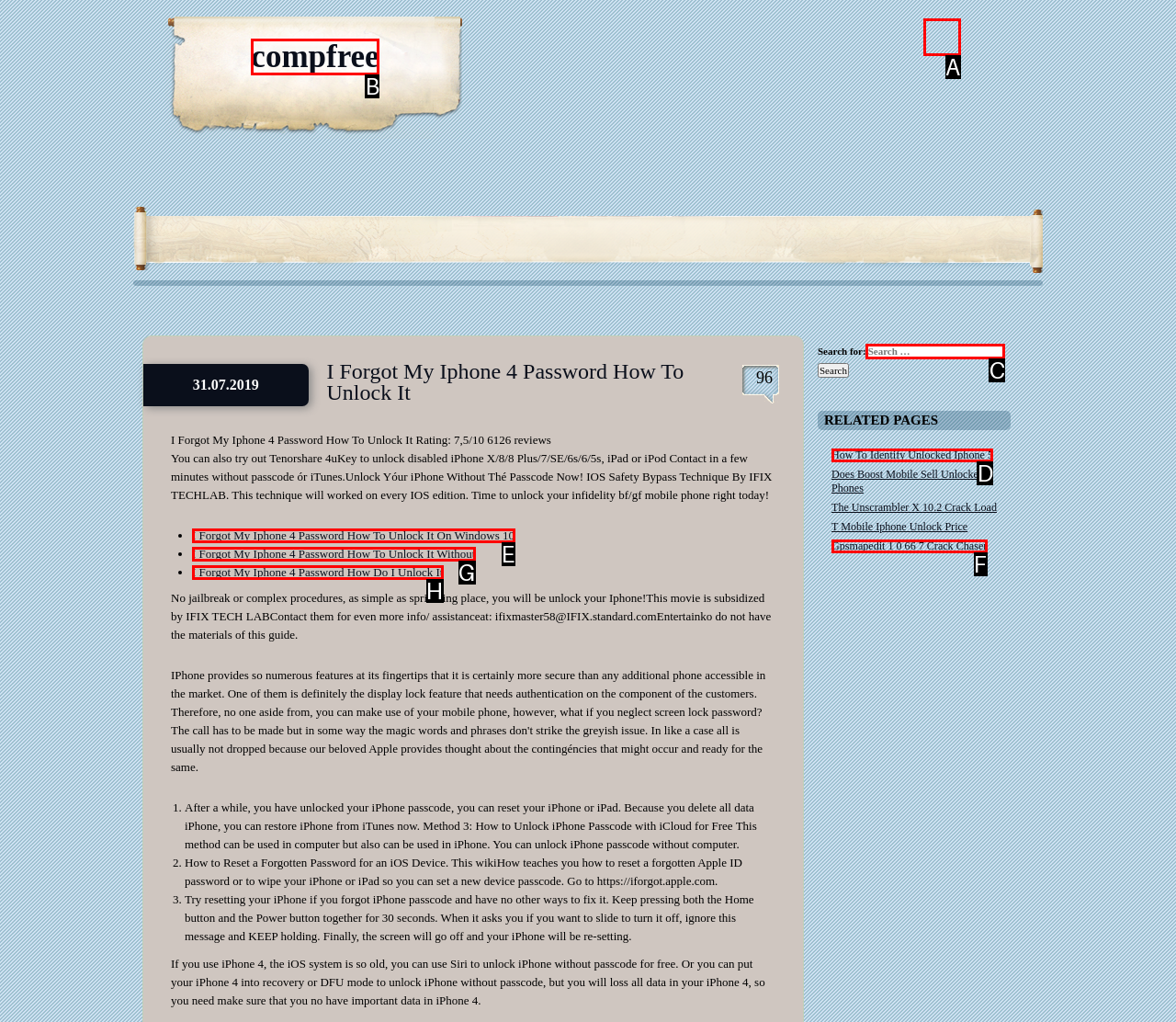Tell me which option best matches this description: compfree
Answer with the letter of the matching option directly from the given choices.

B